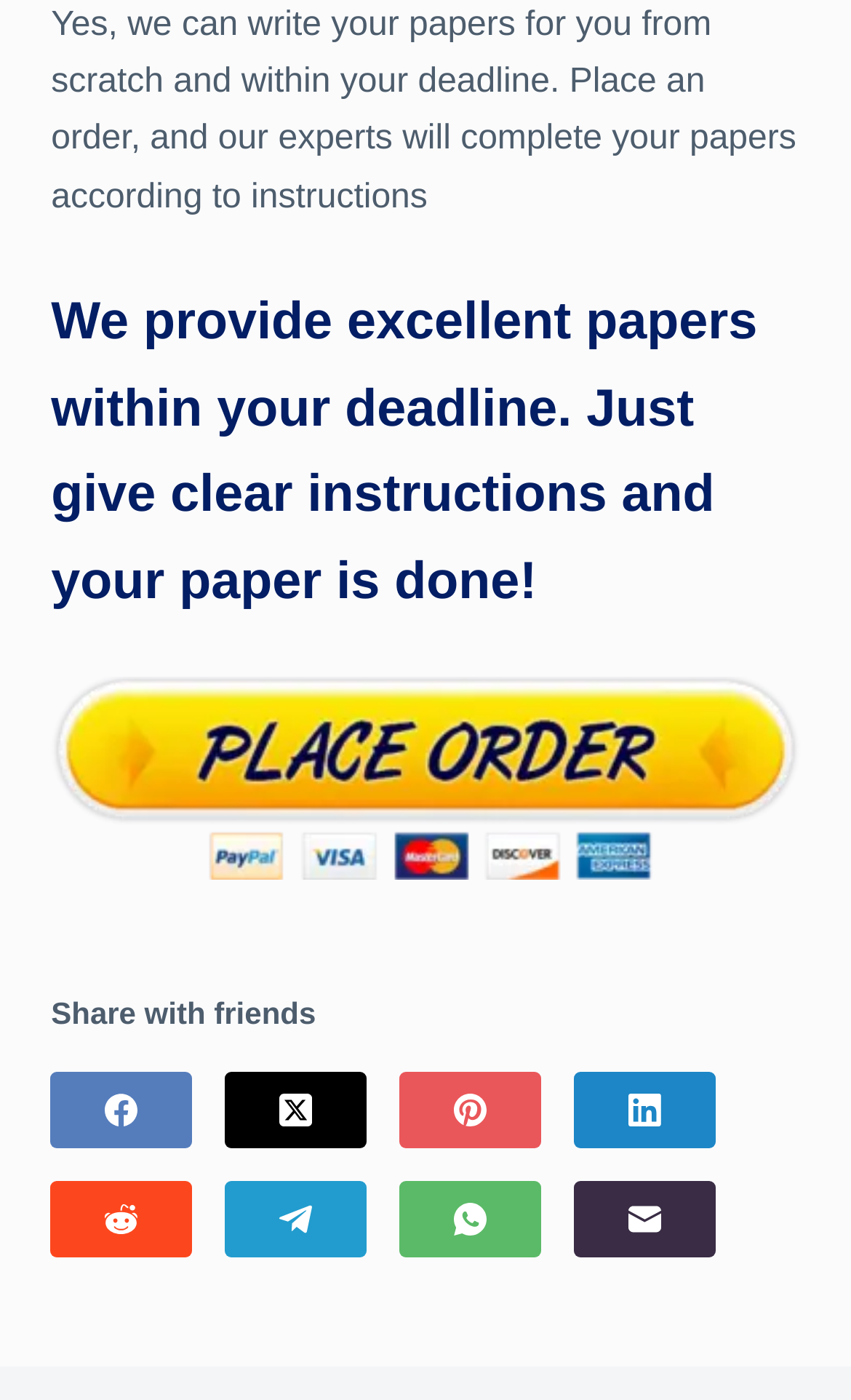Please identify the bounding box coordinates of the clickable area that will allow you to execute the instruction: "Click the La Gancia link".

None